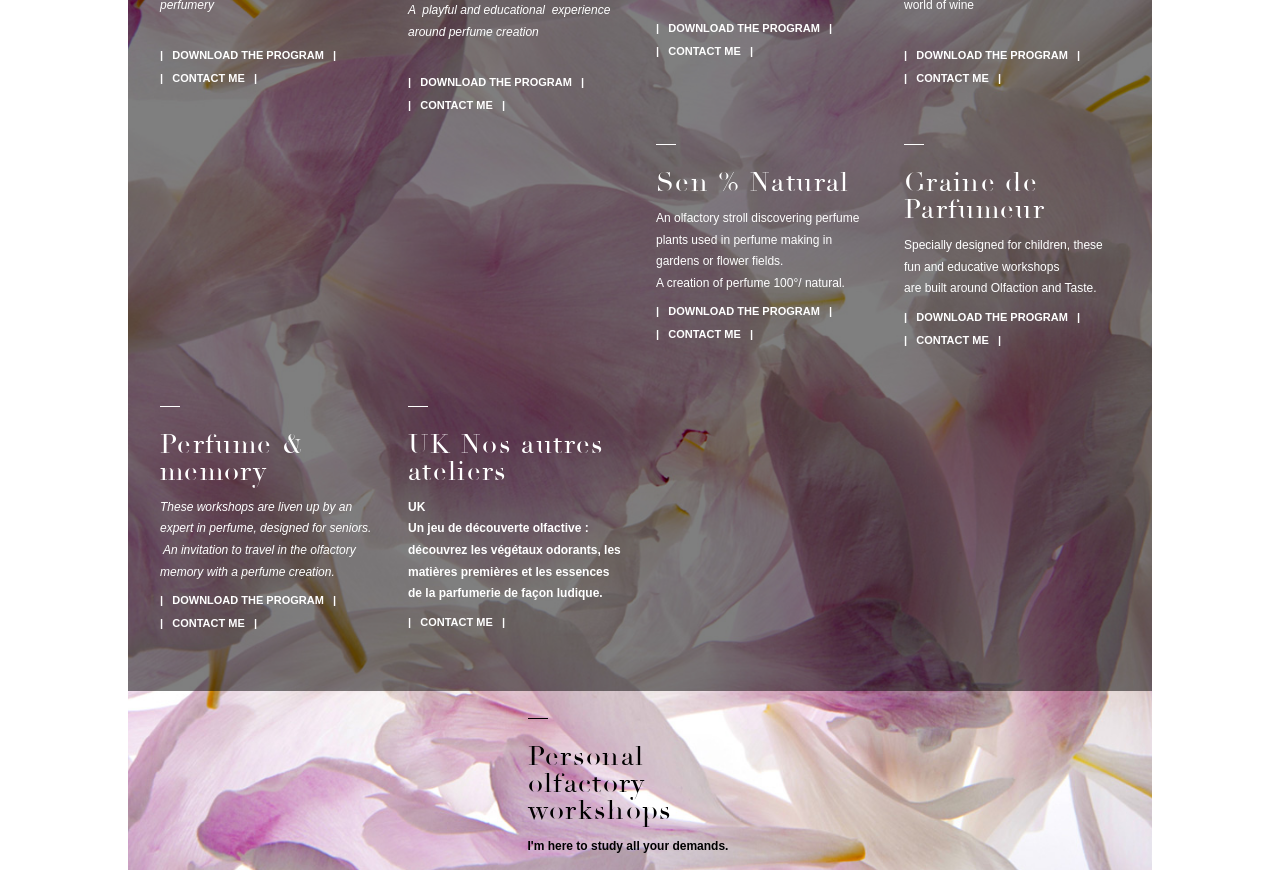What is the main theme of this website?
Refer to the screenshot and answer in one word or phrase.

Perfume creation